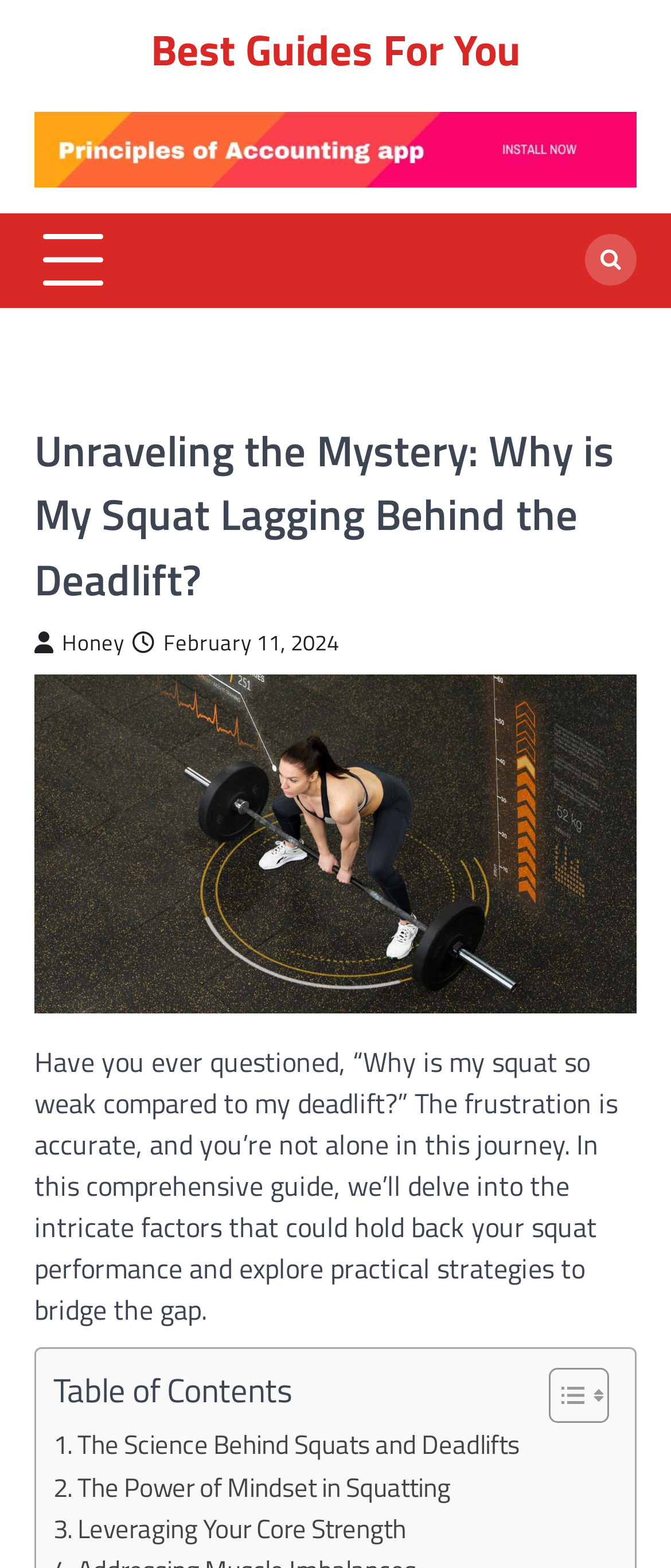Pinpoint the bounding box coordinates of the clickable element needed to complete the instruction: "Read the article about 'The Science Behind Squats and Deadlifts'". The coordinates should be provided as four float numbers between 0 and 1: [left, top, right, bottom].

[0.079, 0.909, 0.774, 0.936]